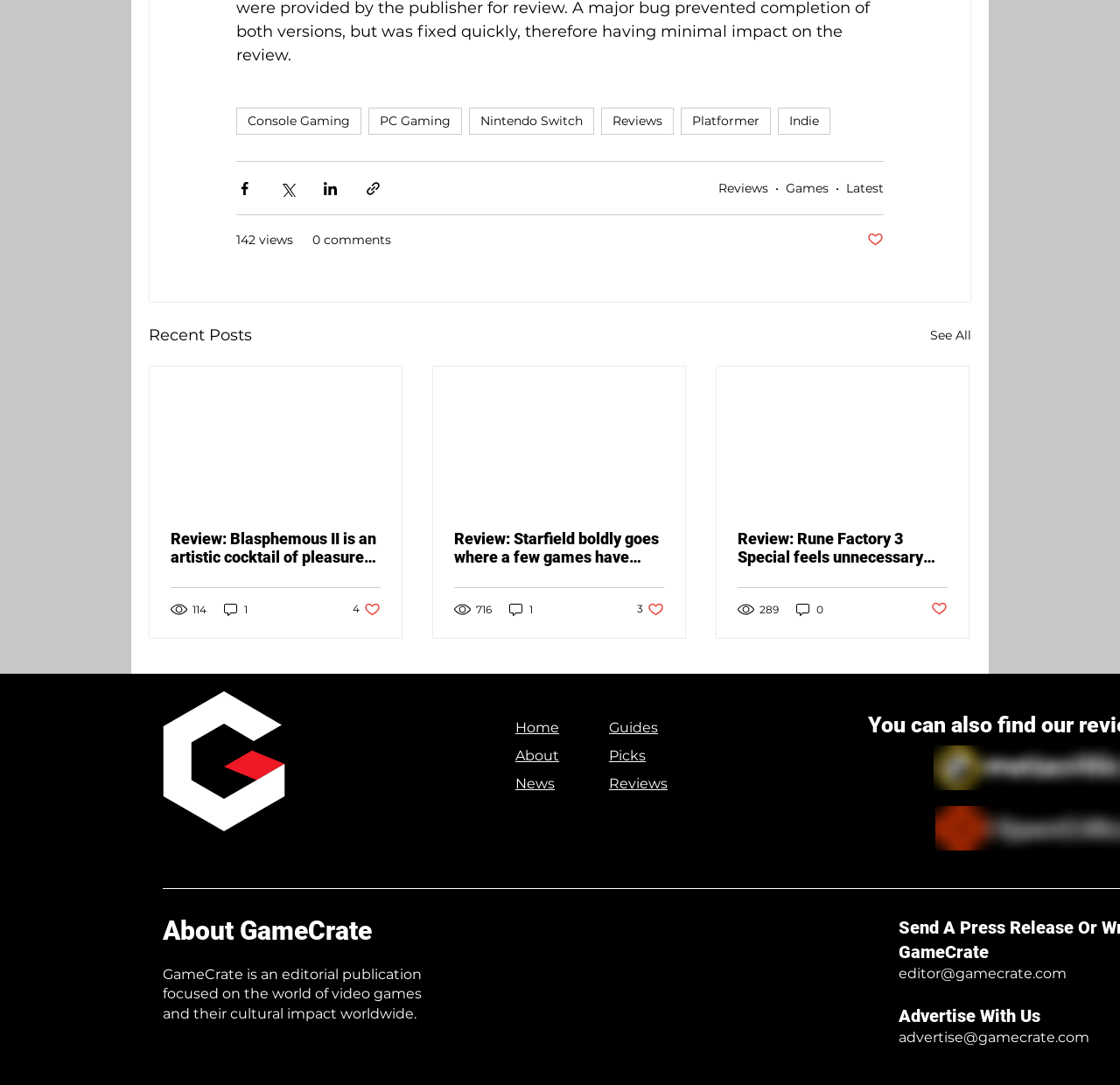What is the 'Recent Posts' section for?
Refer to the image and give a detailed answer to the question.

The 'Recent Posts' section appears to be a list of the latest articles or reviews published on the website, providing users with a quick way to access the most recent content.